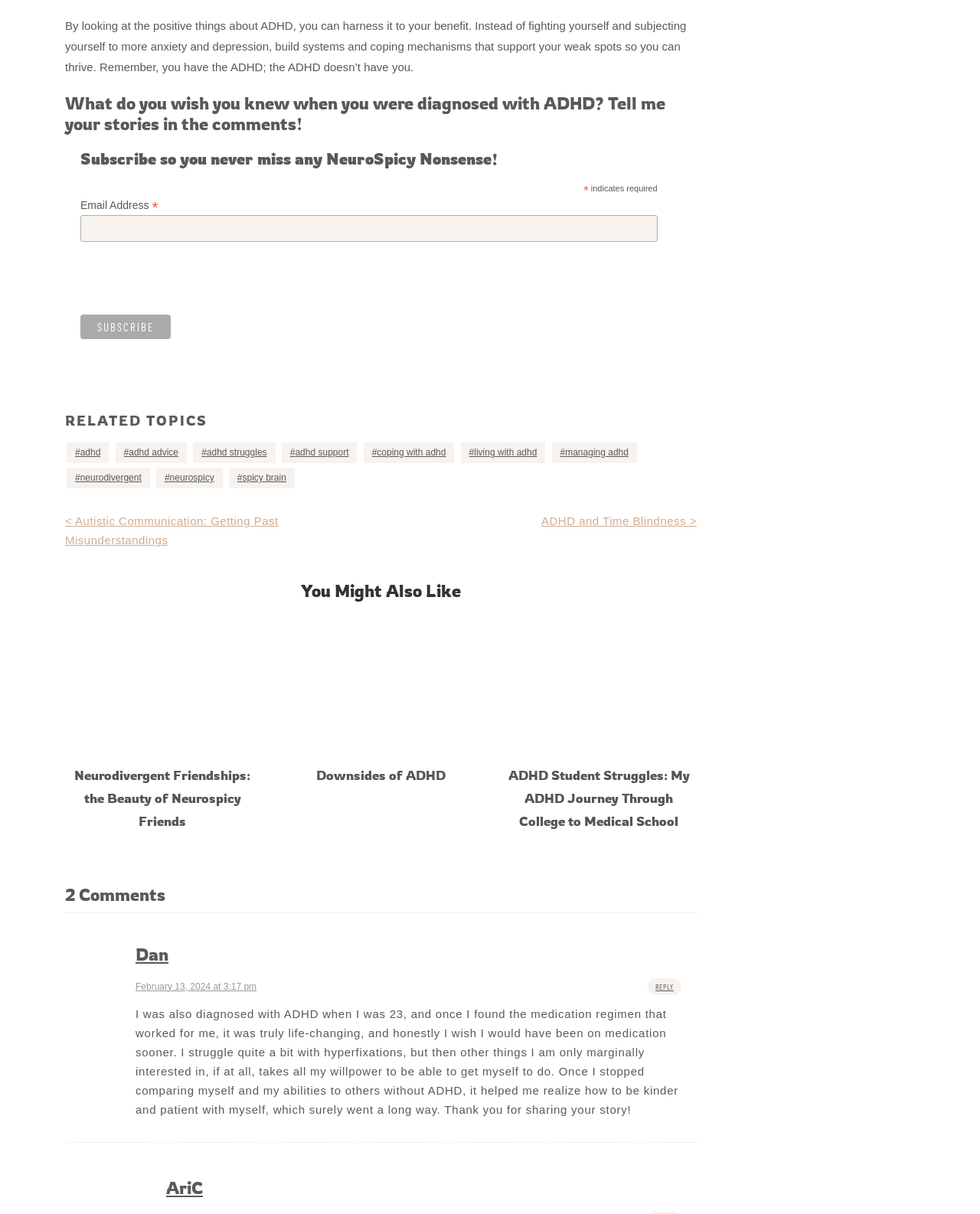Identify the bounding box coordinates for the element that needs to be clicked to fulfill this instruction: "Reply to Dan's comment". Provide the coordinates in the format of four float numbers between 0 and 1: [left, top, right, bottom].

[0.661, 0.806, 0.695, 0.819]